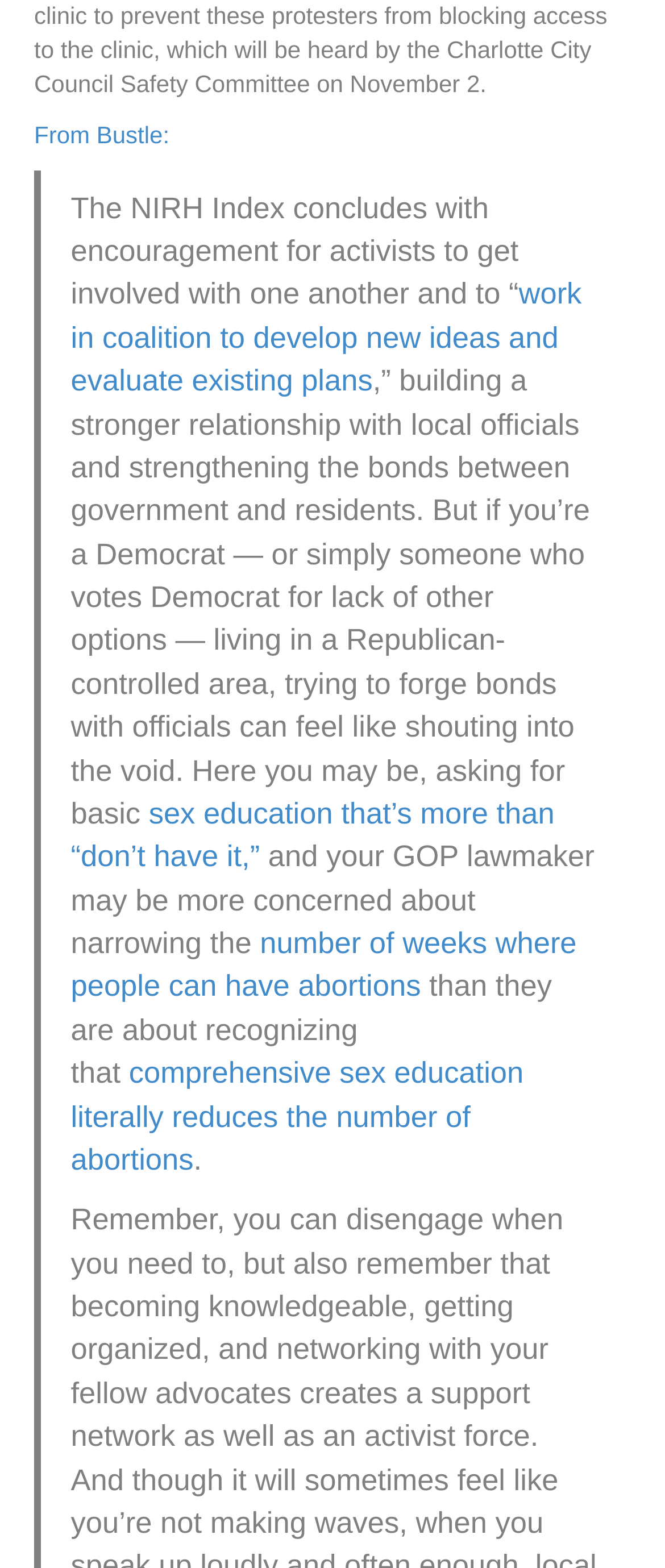What is the purpose of comprehensive sex education?
Using the information from the image, provide a comprehensive answer to the question.

According to the article, comprehensive sex education literally reduces the number of abortions, as mentioned in the link 'comprehensive sex education literally reduces the number of abortions'.